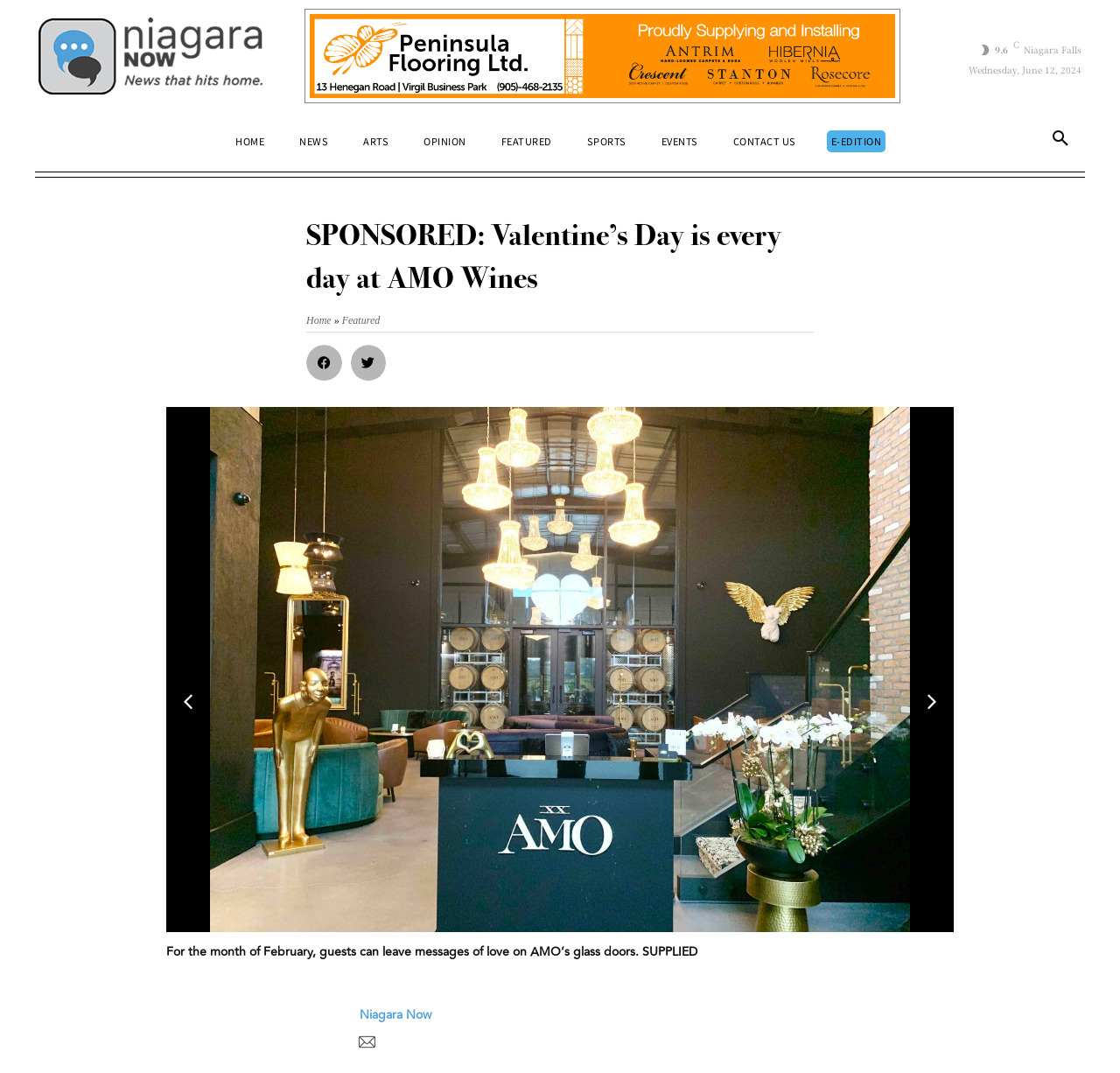Please provide a comprehensive response to the question based on the details in the image: What is the date of the event or article?

The date of the event or article can be found in the top-right corner of the webpage, where it says 'Wednesday, June 12, 2024'. This suggests that the webpage is about an event or article that is happening or was published on this specific date.